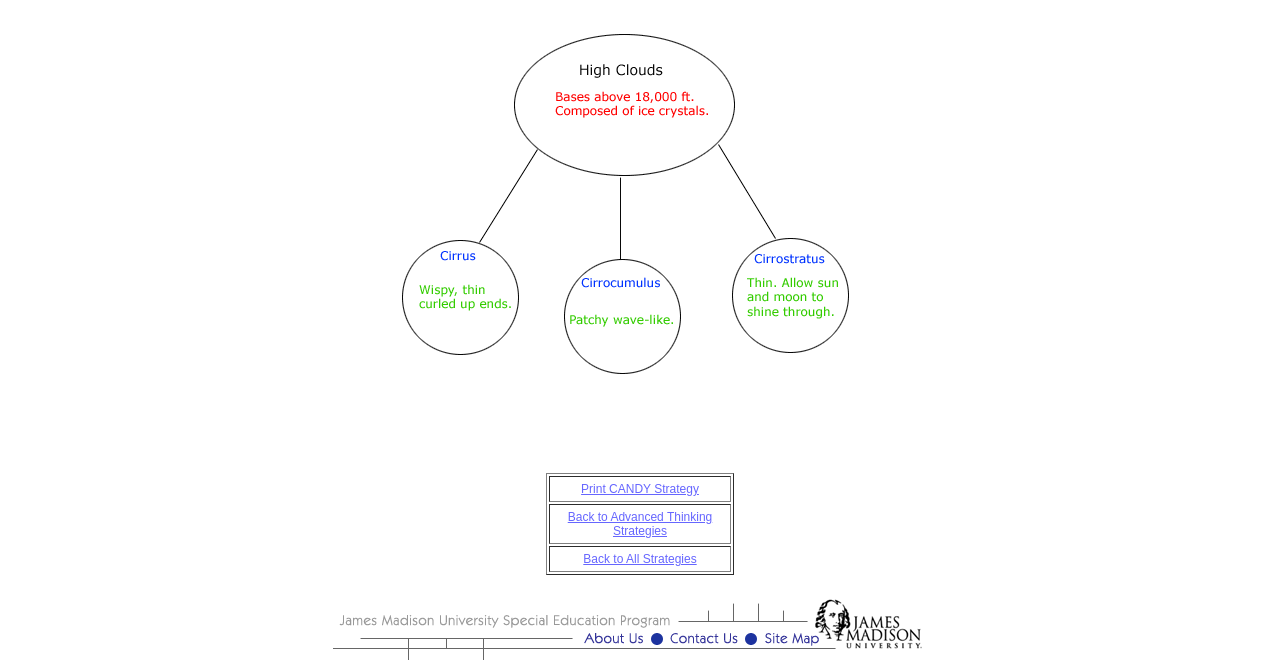What is the category shown in the image?
Look at the image and provide a short answer using one word or a phrase.

Multiple Intelligences